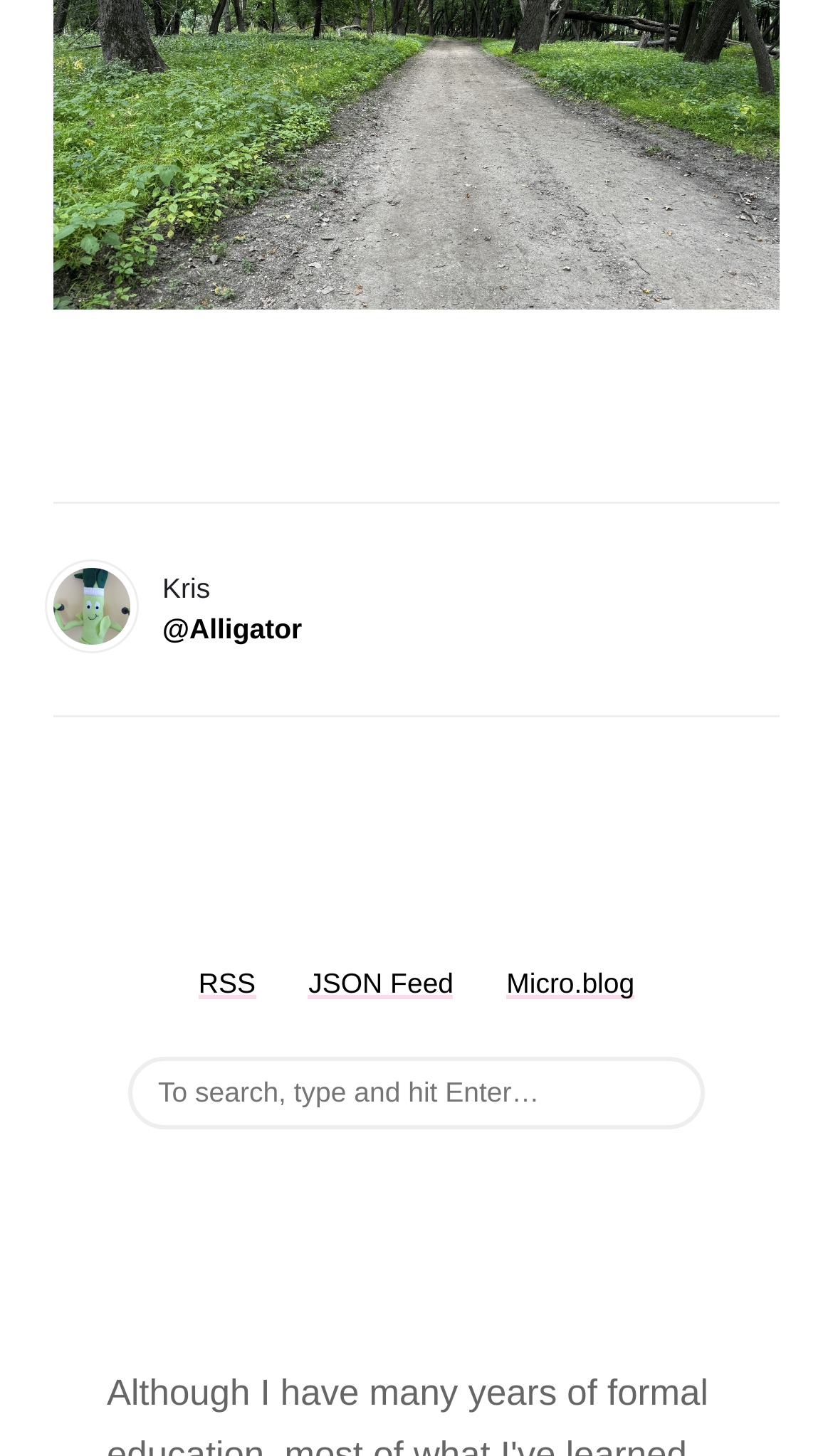What is the profile handle of the user?
Please provide a detailed and comprehensive answer to the question.

The profile handle of the user can be found by looking at the link element with the text '@Alligator' which is located next to the username 'Kris' at the top of the page.